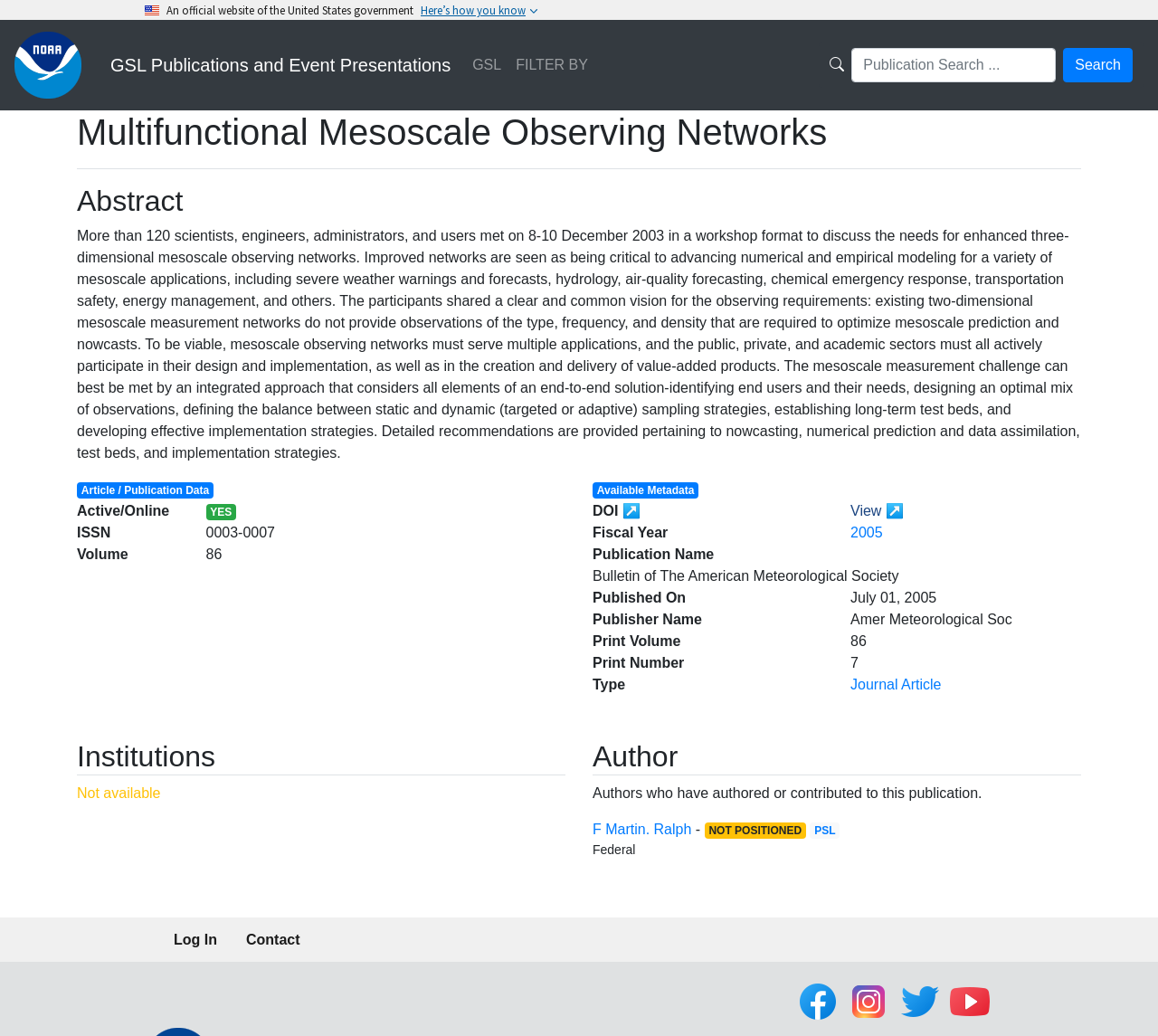Identify the bounding box coordinates necessary to click and complete the given instruction: "Visit the GSL homepage".

[0.095, 0.045, 0.389, 0.08]